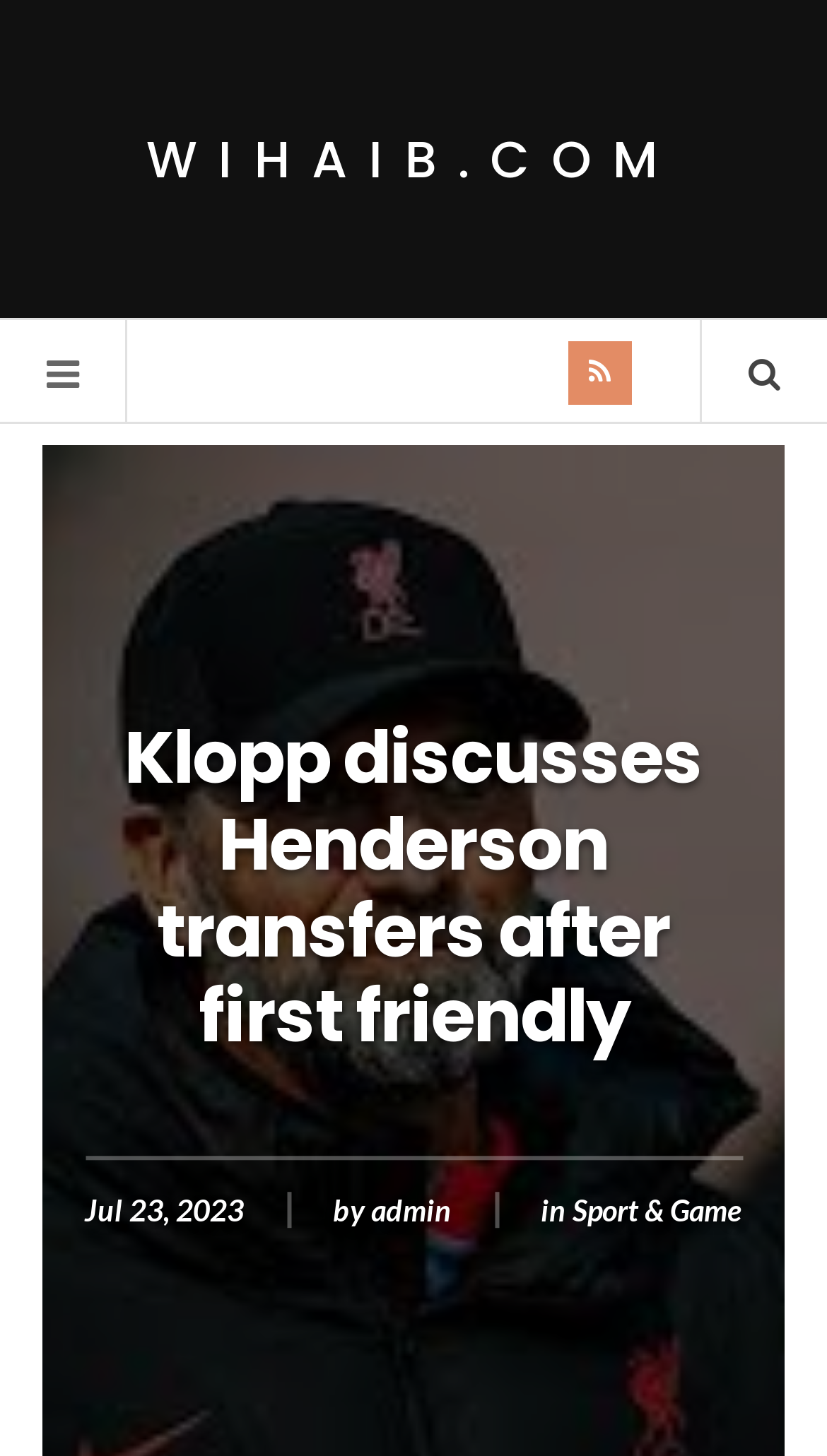Extract the bounding box of the UI element described as: "Digital Marketing".

None